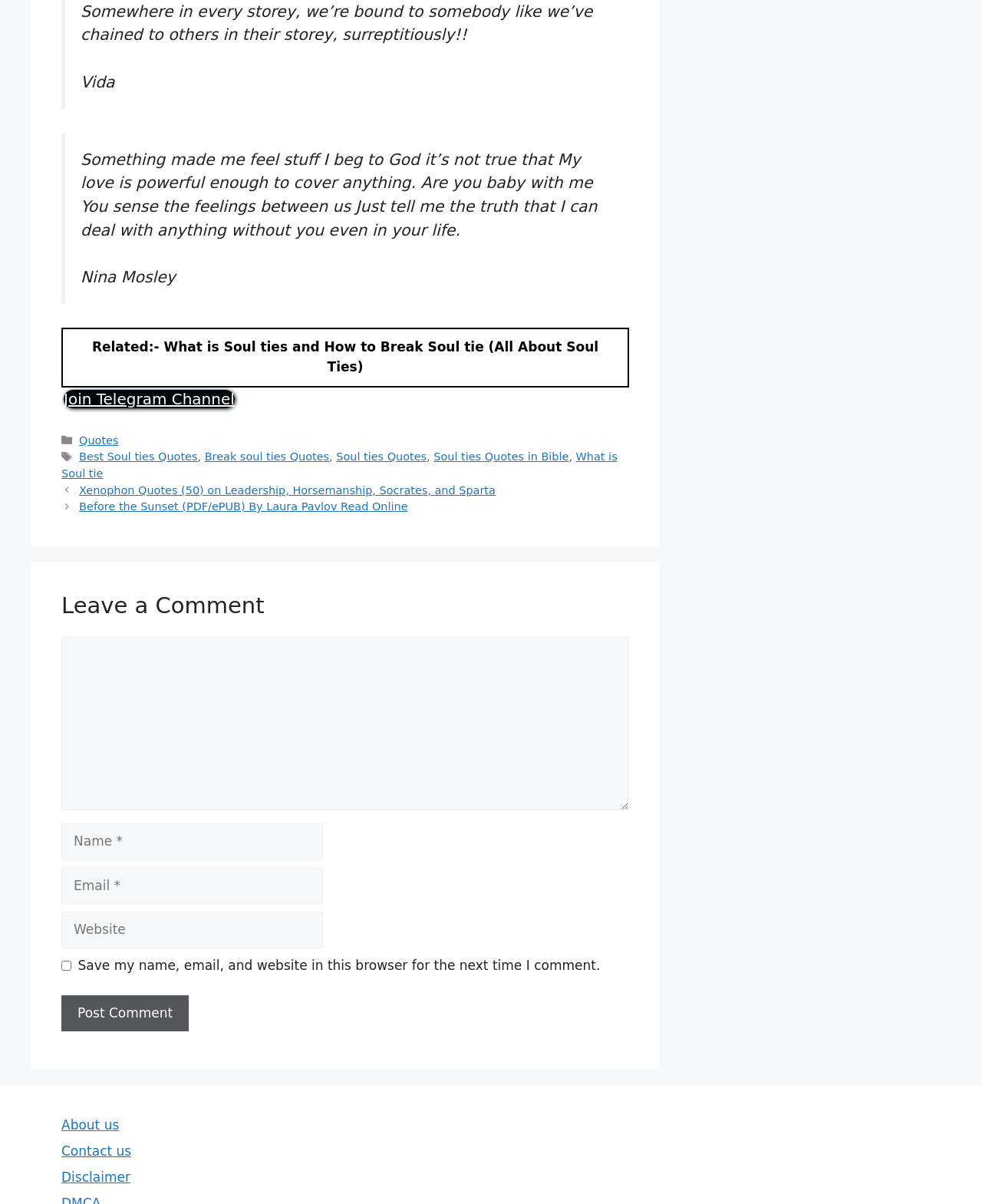Please pinpoint the bounding box coordinates for the region I should click to adhere to this instruction: "Click the 'Post Comment' button".

[0.062, 0.826, 0.192, 0.857]